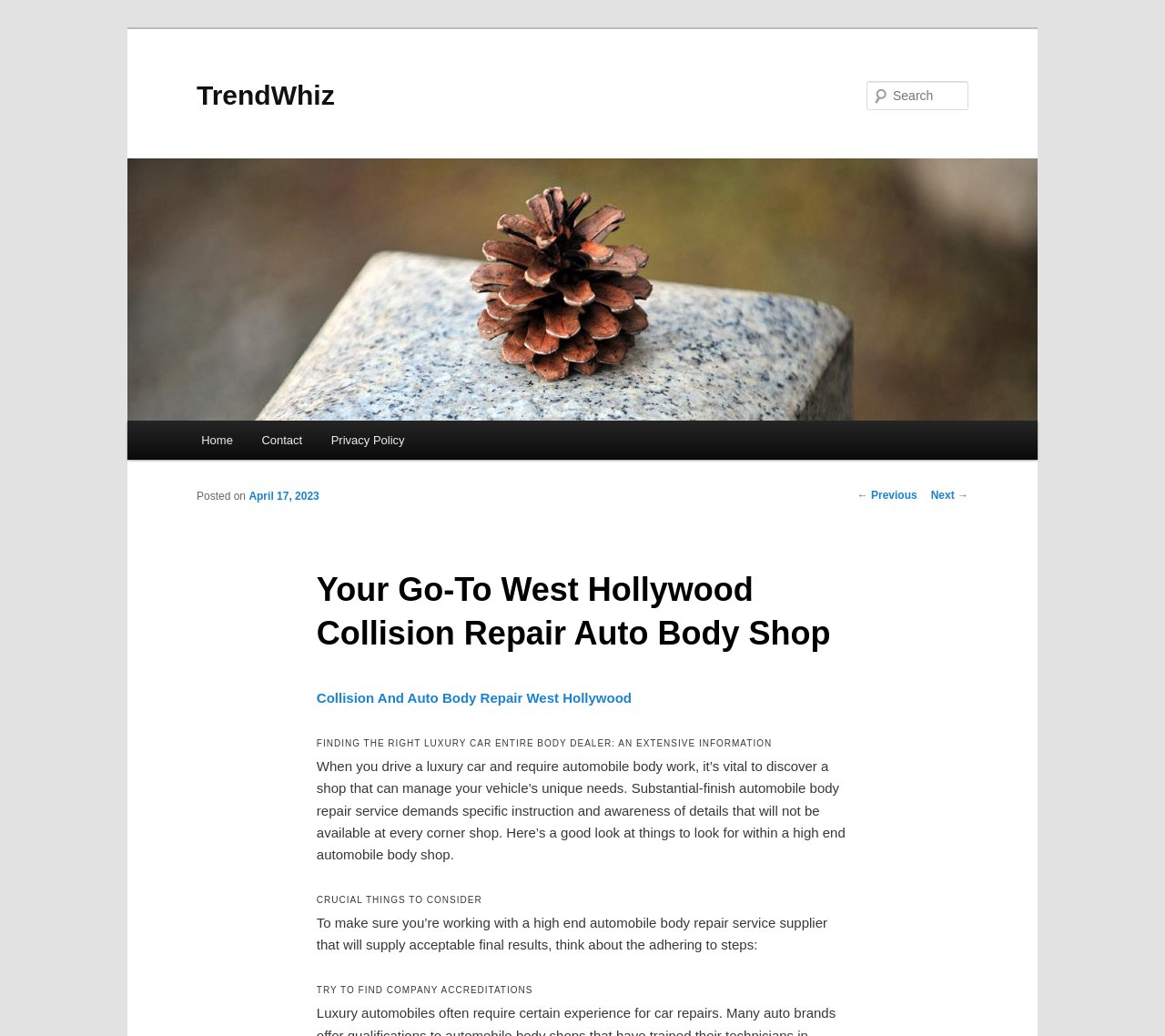Utilize the information from the image to answer the question in detail:
What is the date of the blog post?

The date of the blog post can be found in the link element with the text 'April 17, 2023' which is located below the heading element with the text 'Your Go-To West Hollywood Collision Repair Auto Body Shop'.